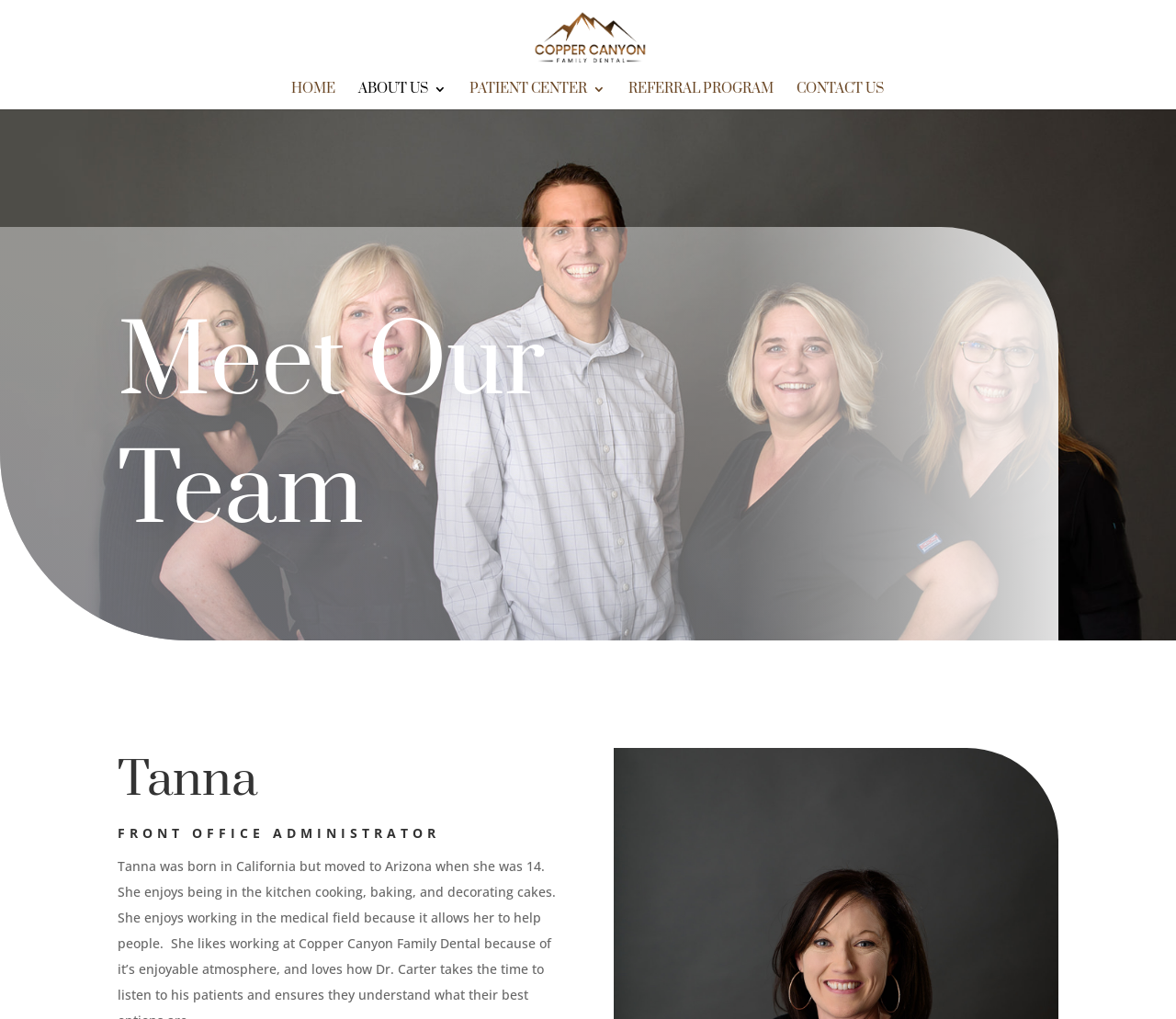Summarize the contents and layout of the webpage in detail.

The webpage is about the team at Copper Canyon Dental. At the top, there is a logo of Copper Canyon Dental, which is an image with a link to the homepage. Below the logo, there is a navigation menu with five links: HOME, ABOUT US 3, PATIENT CENTER 3, REFERRAL PROGRAM, and CONTACT US.

The main content of the page is divided into sections, each describing a team member. The first section is headed by "Meet Our Team" and is located at the top center of the page. Below this heading, there is a section dedicated to a team member named Tanna, who is a FRONT OFFICE ADMINISTRATOR. Her section is headed by her name and job title, and includes a brief bio that describes her background, interests, and why she enjoys working at Copper Canyon Family Dental.

To the right of Tanna's bio, there is another section that appears to be dedicated to a team member named Carter, although the bio is not fully visible.